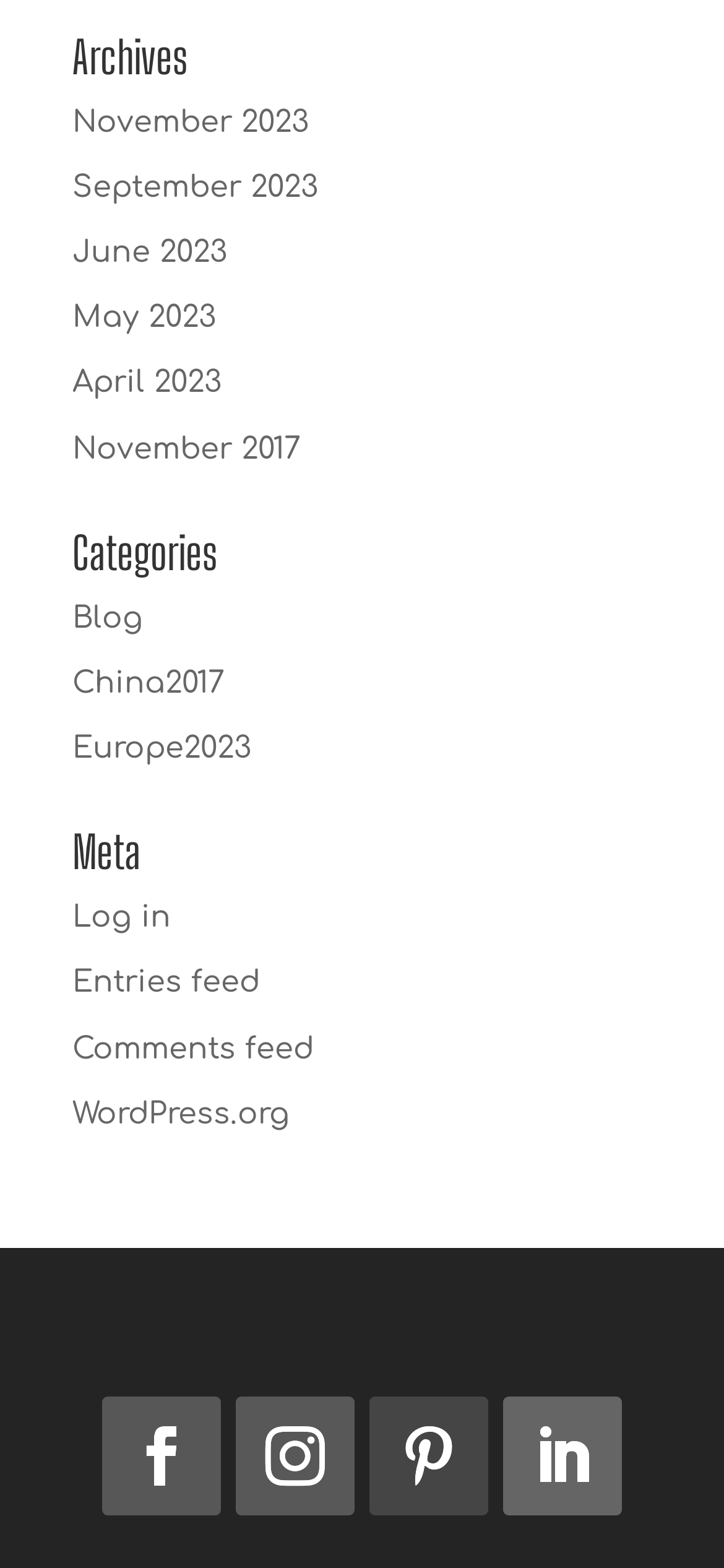Please find the bounding box coordinates of the clickable region needed to complete the following instruction: "Browse Blog category". The bounding box coordinates must consist of four float numbers between 0 and 1, i.e., [left, top, right, bottom].

[0.1, 0.383, 0.197, 0.405]